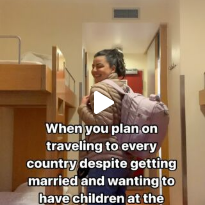Generate a comprehensive description of the image.

In this lively and spirited image, a woman stands in a cozy, well-lit space, wearing a light jacket and a smile that radiates excitement for her adventures ahead. She is holding a pastel pink backpack, suggesting she is prepared for an escapade. The playful text overlay reads, "When you plan on traveling to every country despite getting married and wanting to have children at the same time," capturing her enthusiasm for balancing personal milestones with her passion for travel. The backdrop hints at a relaxed setting, possibly a hostel or a travel accommodation, emphasizing her adventurous spirit as she navigates life’s journey. This moment perfectly encapsulates the joy of exploration and the modern perspective of embracing both family life and wanderlust.